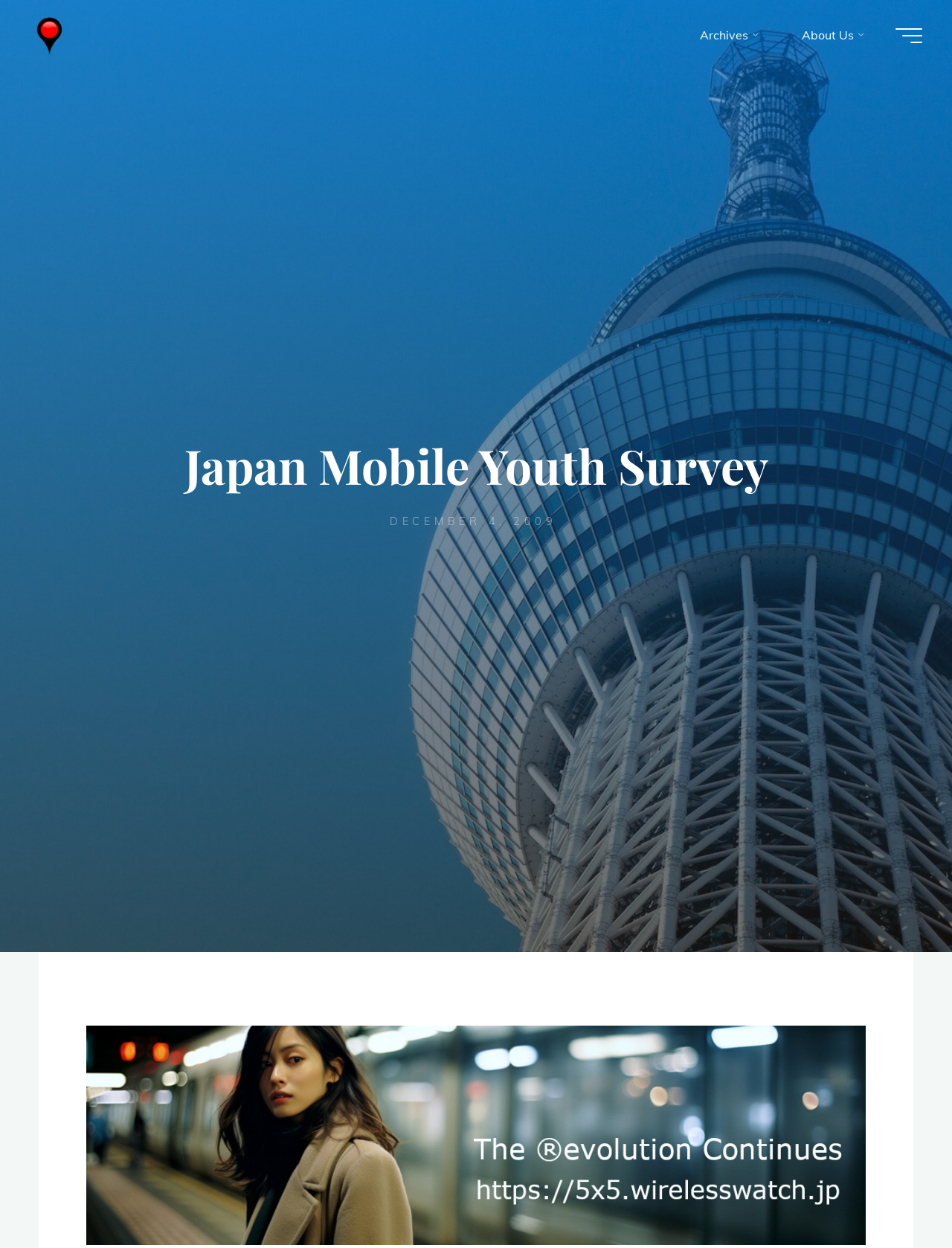What is the text of the link below the title?
Please provide a single word or phrase as the answer based on the screenshot.

Read more